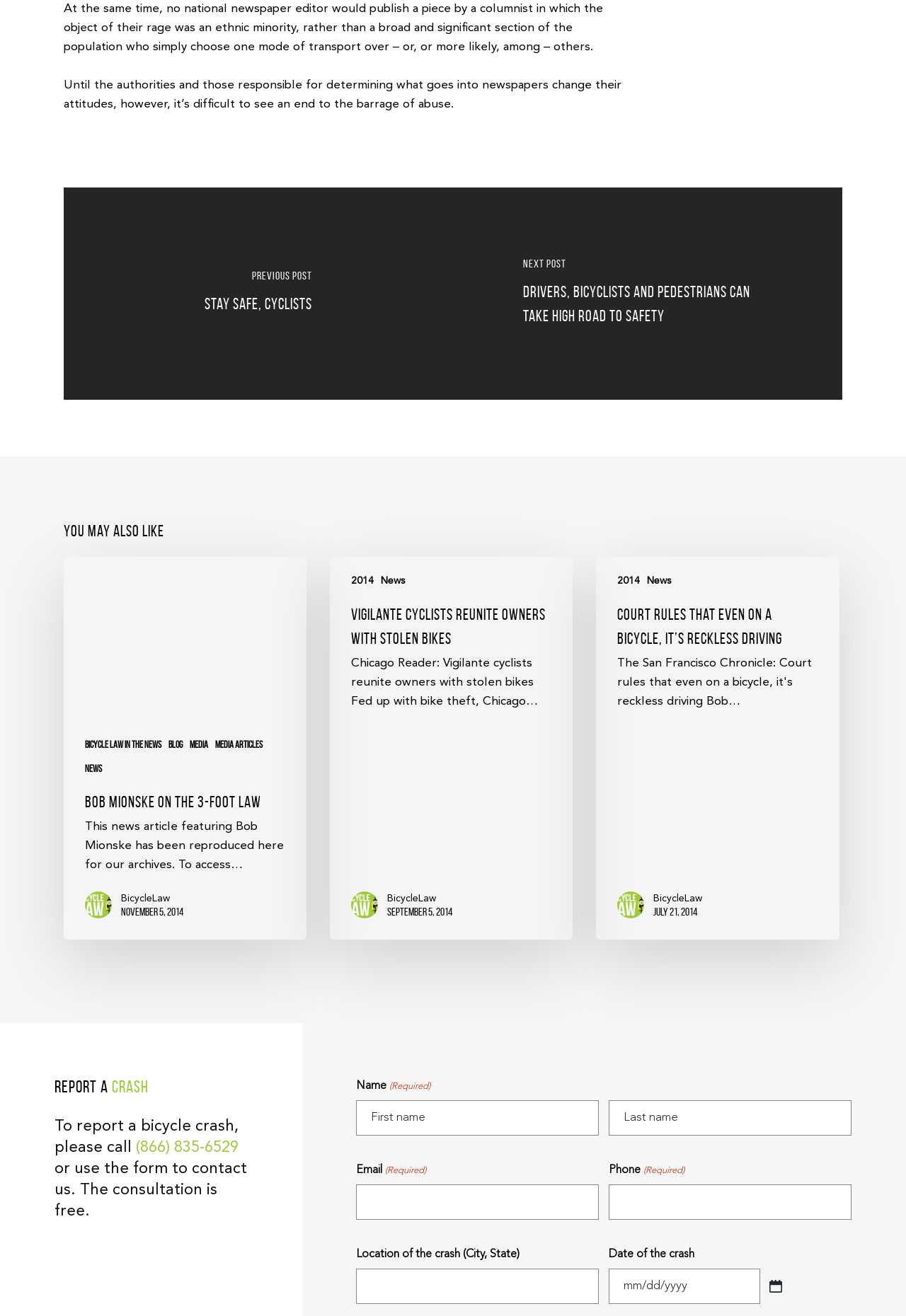Respond to the question below with a single word or phrase:
What is the phone number to report a bicycle crash?

(866) 835-6529